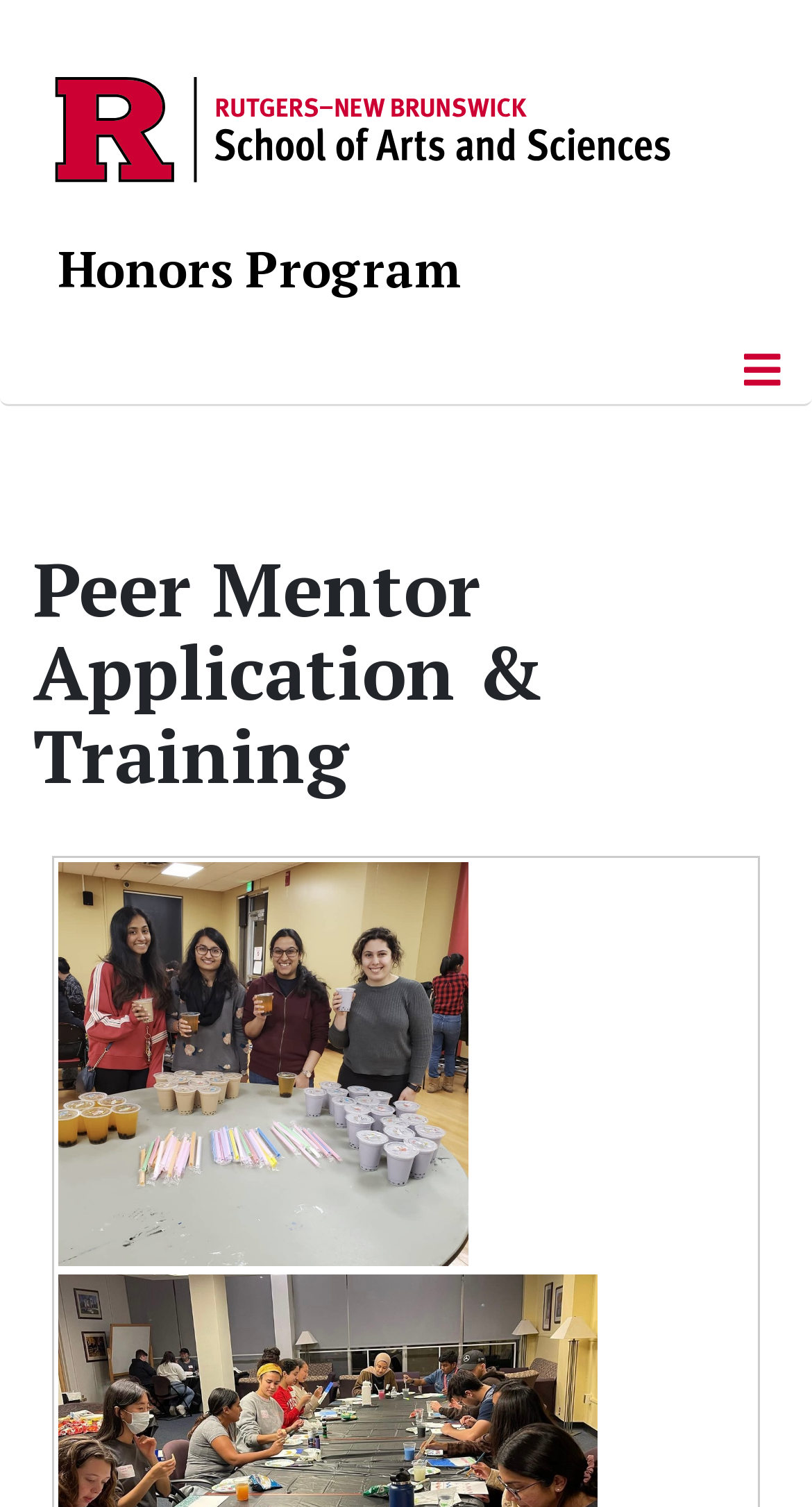Find the primary header on the webpage and provide its text.

Peer Mentor Application & Training